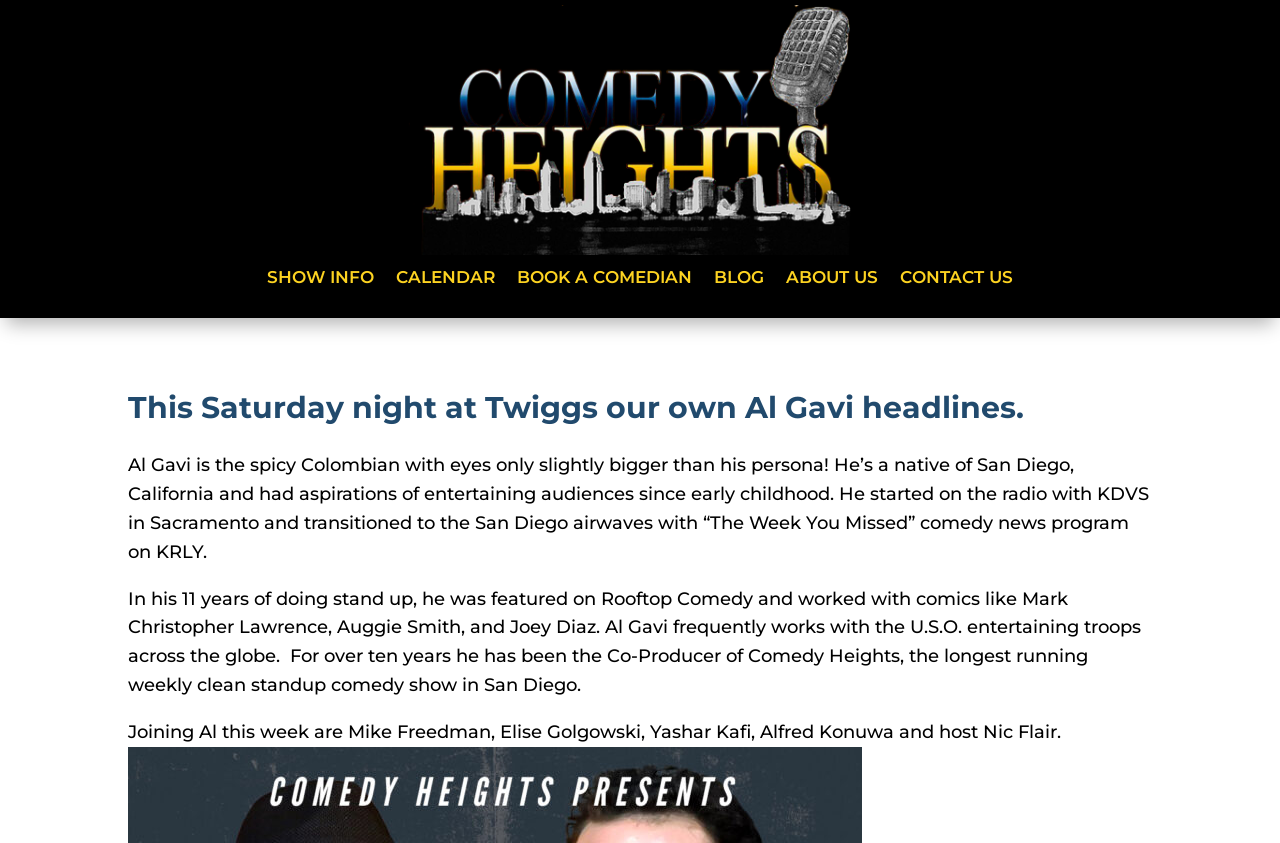Using the element description: "Book a Comedian", determine the bounding box coordinates. The coordinates should be in the format [left, top, right, bottom], with values between 0 and 1.

[0.404, 0.32, 0.541, 0.346]